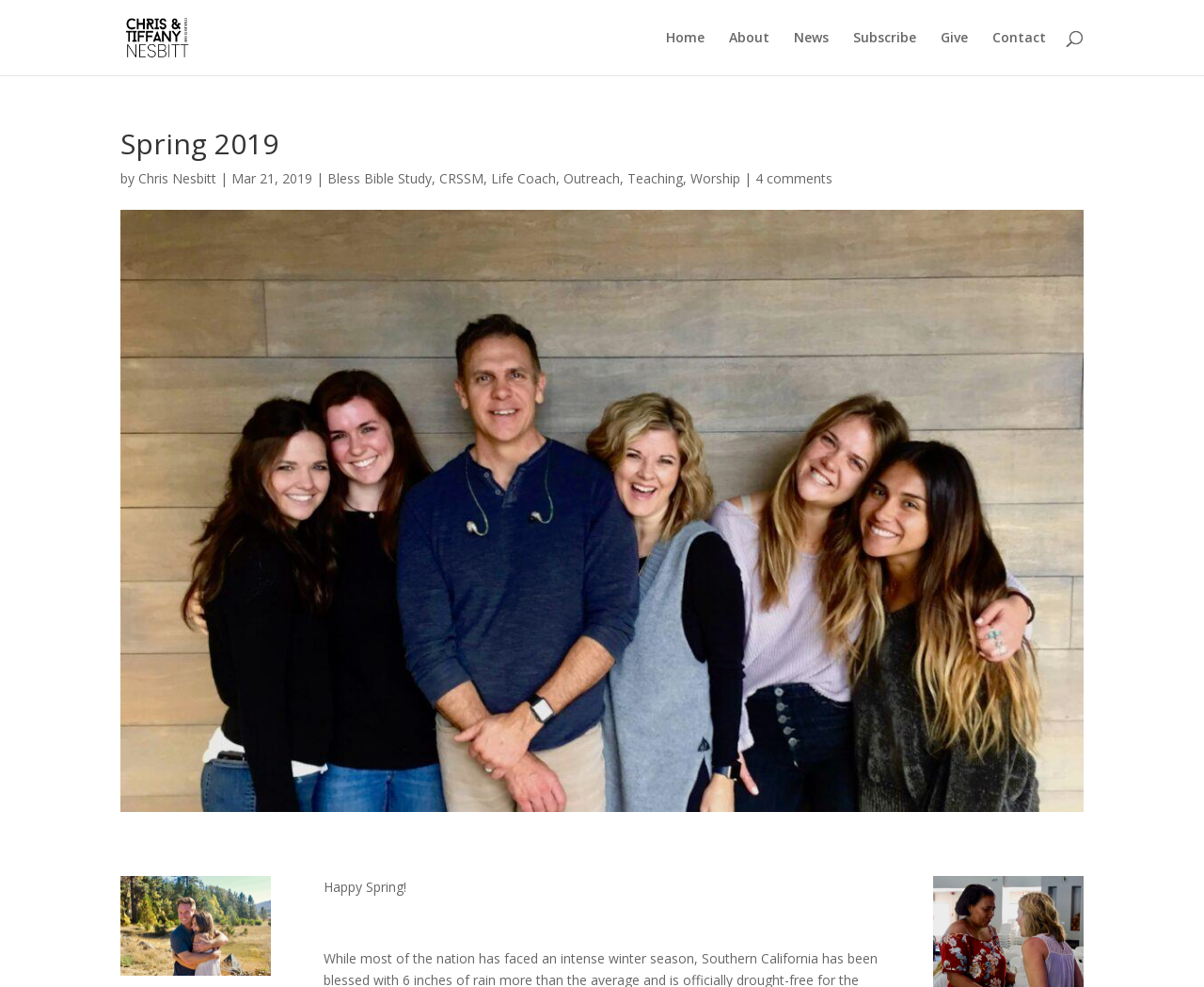Summarize the contents and layout of the webpage in detail.

The webpage is titled "Spring 2019 - Chris & Tiffany" and has a prominent image with the same title at the top left corner. Below the image, there is a navigation menu with six links: "Home", "About", "News", "Subscribe", "Give", and "Contact", aligned horizontally across the top of the page.

The main content of the page is divided into two sections. The first section has a heading "Spring 2019" followed by a brief description "by Chris Nesbitt | Mar 21, 2019". Below this, there are six links to various topics: "Bless Bible Study", "CRSSM", "Life Coach", "Outreach", "Teaching", and "Worship", separated by commas and vertical lines.

The second section is located at the bottom left of the page and contains a large image. To the right of the image, there is a short message "Happy Spring!" followed by a small amount of whitespace.

At the very top of the page, there is a search bar that spans almost the entire width of the page.